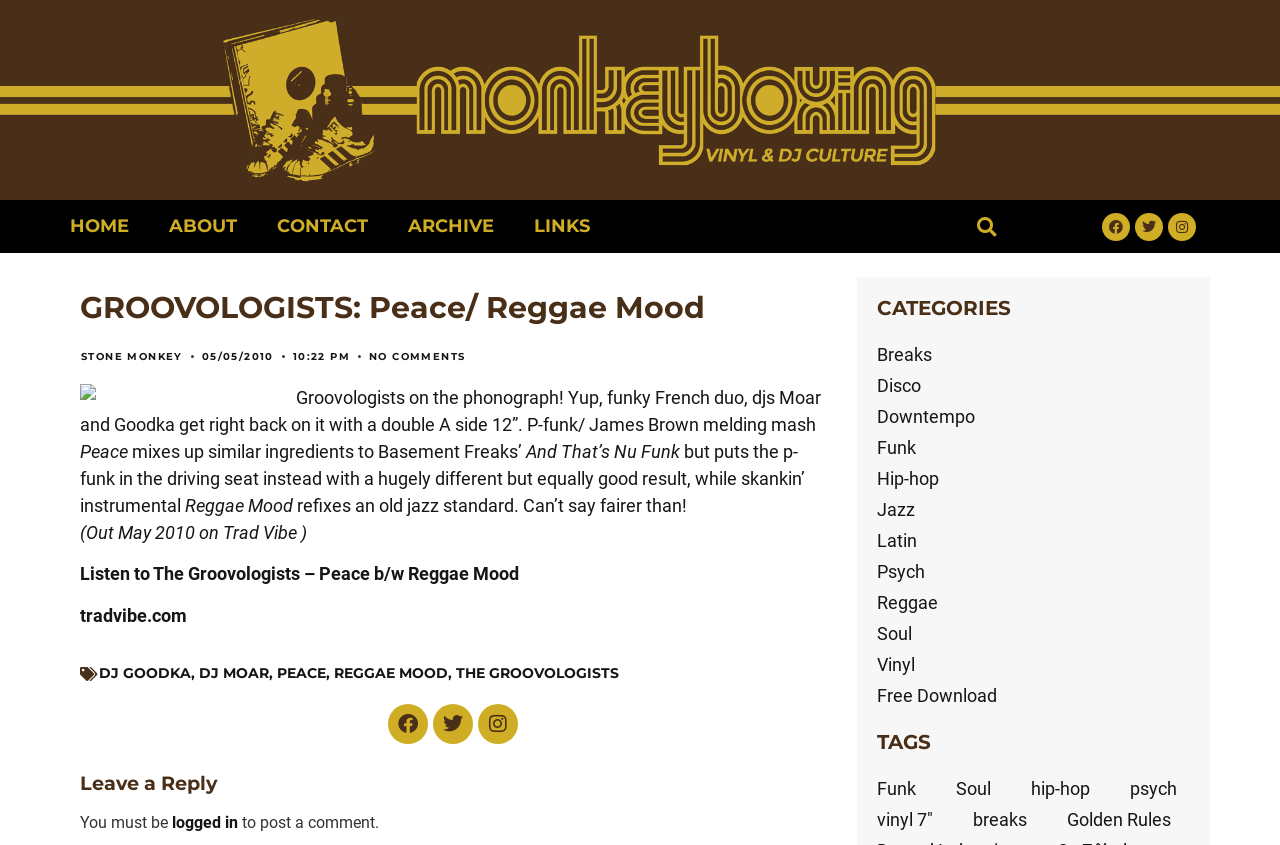Please identify the bounding box coordinates of the element on the webpage that should be clicked to follow this instruction: "Read the article about Groovologists". The bounding box coordinates should be given as four float numbers between 0 and 1, formatted as [left, top, right, bottom].

[0.062, 0.458, 0.641, 0.515]